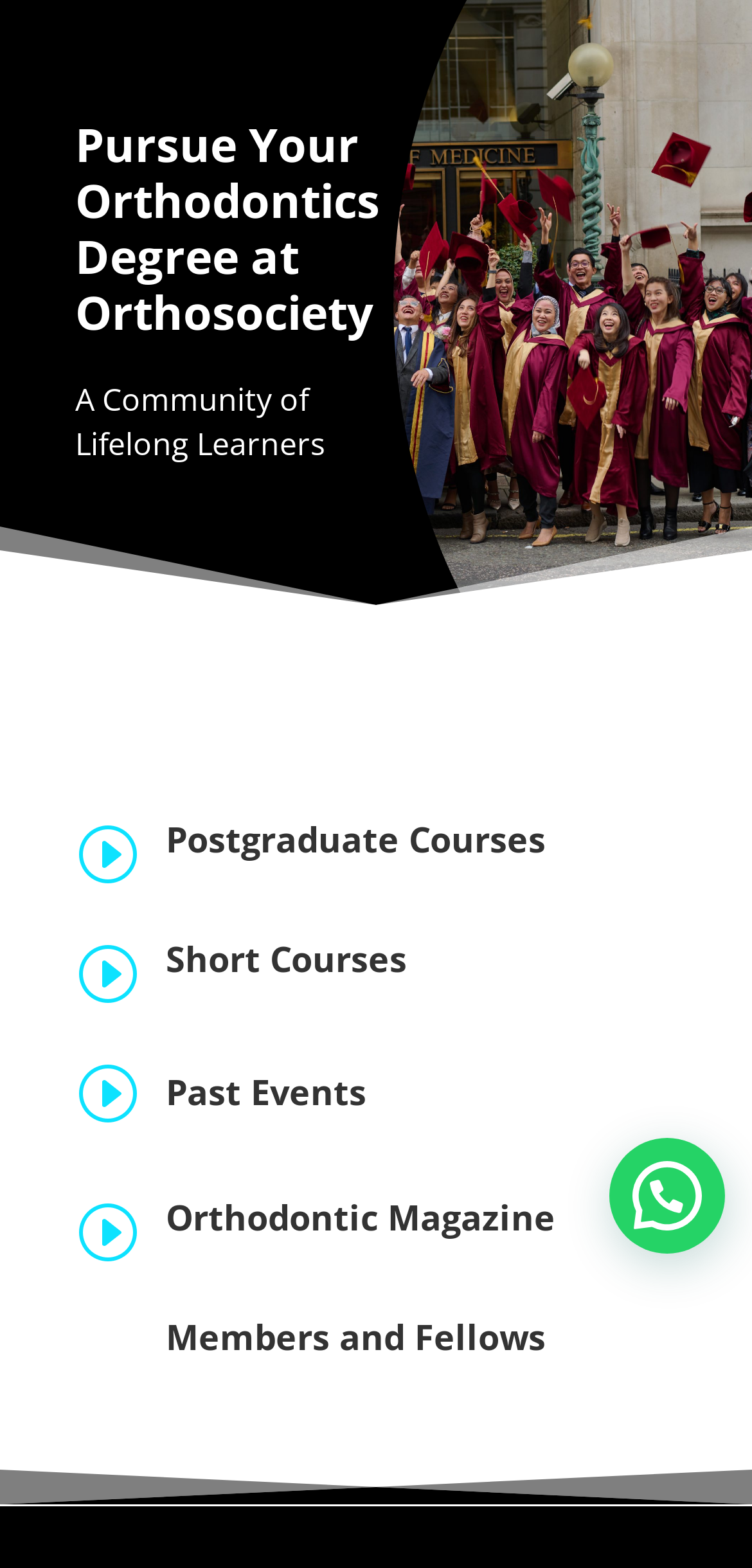How many sections are there on the webpage?
Using the visual information, reply with a single word or short phrase.

5